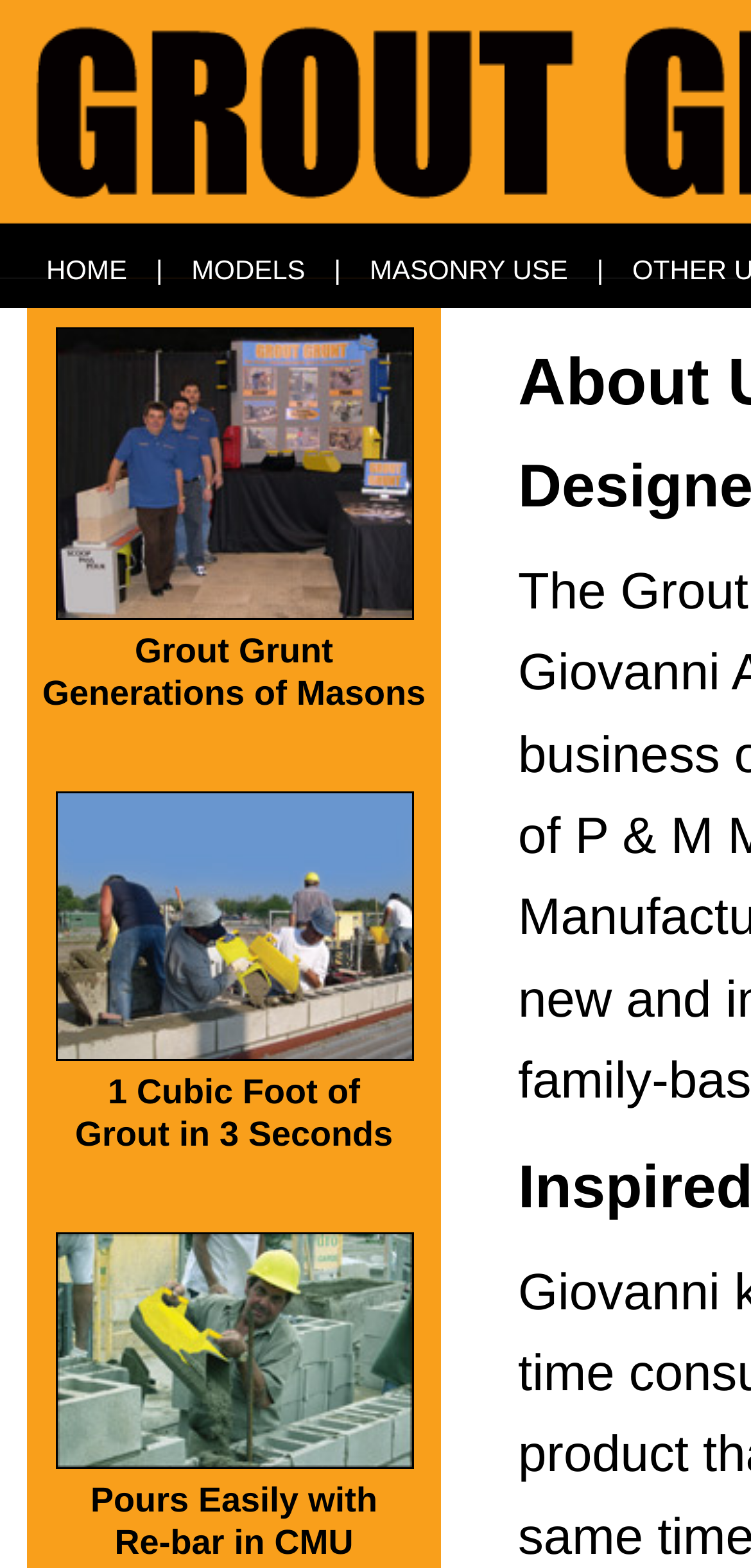Please specify the bounding box coordinates in the format (top-left x, top-left y, bottom-right x, bottom-right y), with values ranging from 0 to 1. Identify the bounding box for the UI component described as follows: MODELS

[0.227, 0.162, 0.435, 0.182]